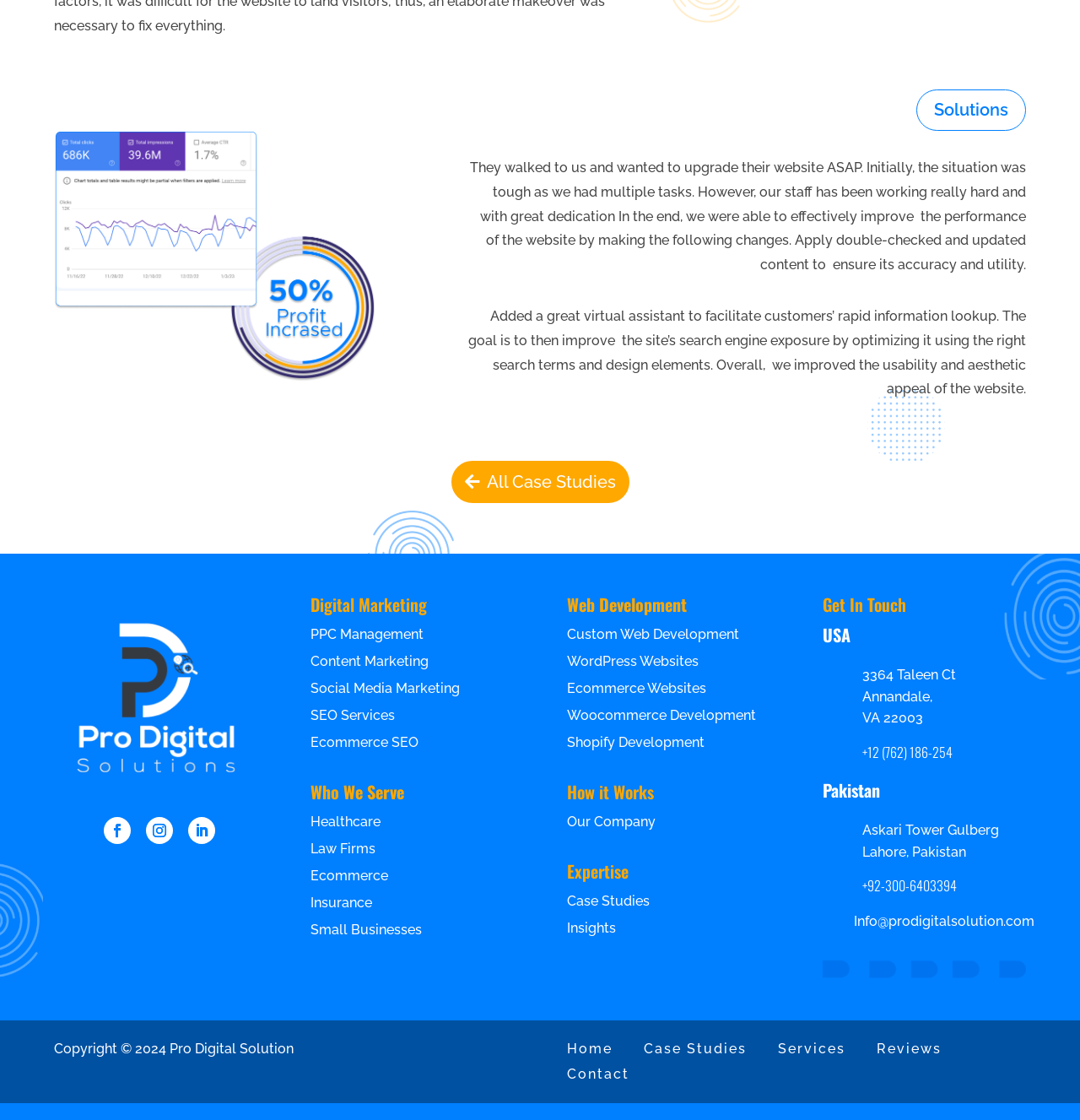Give a one-word or short-phrase answer to the following question: 
What services does the company offer?

Digital Marketing, Web Development